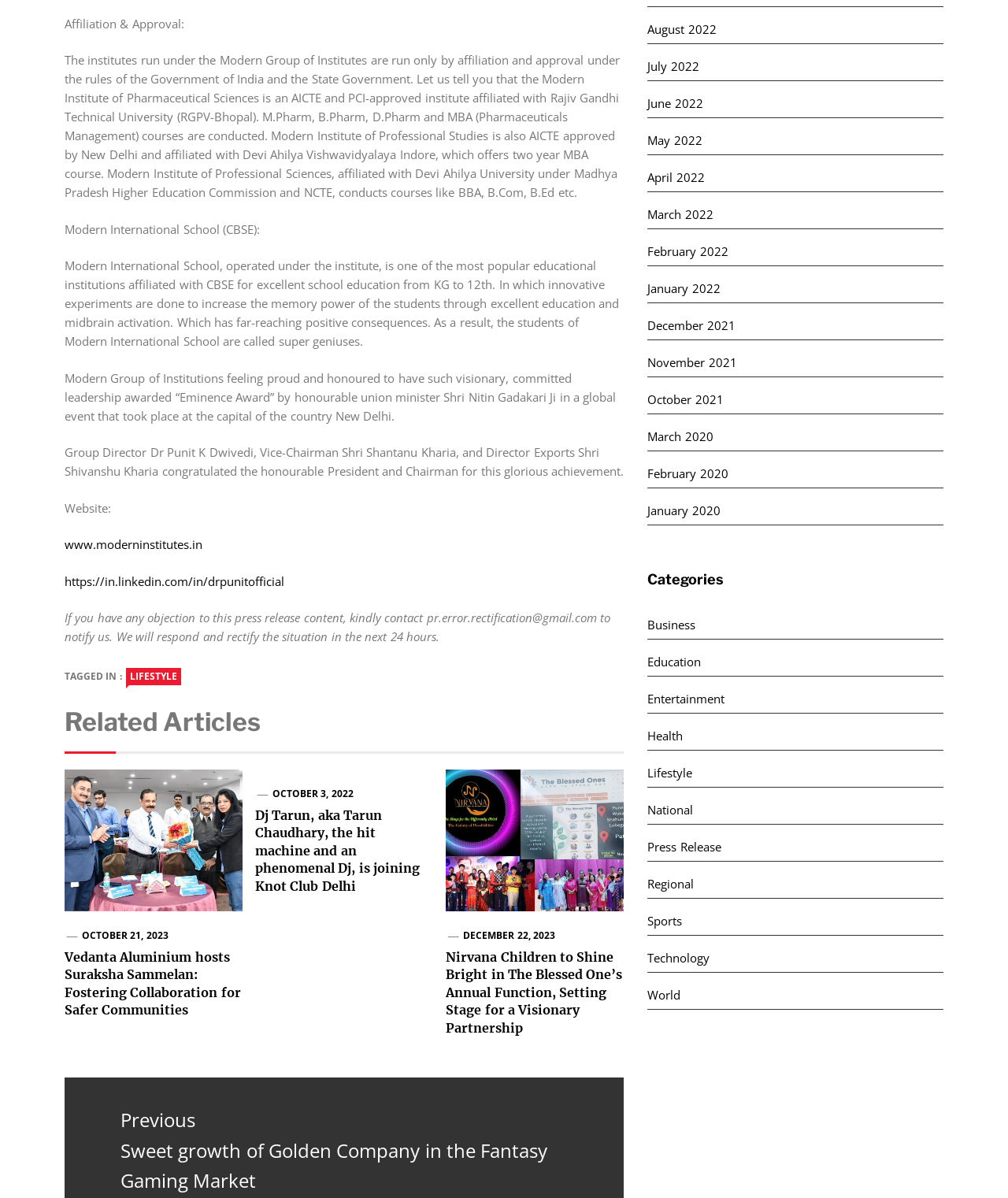Please give a one-word or short phrase response to the following question: 
What is the focus of Modern International School?

Innovative education